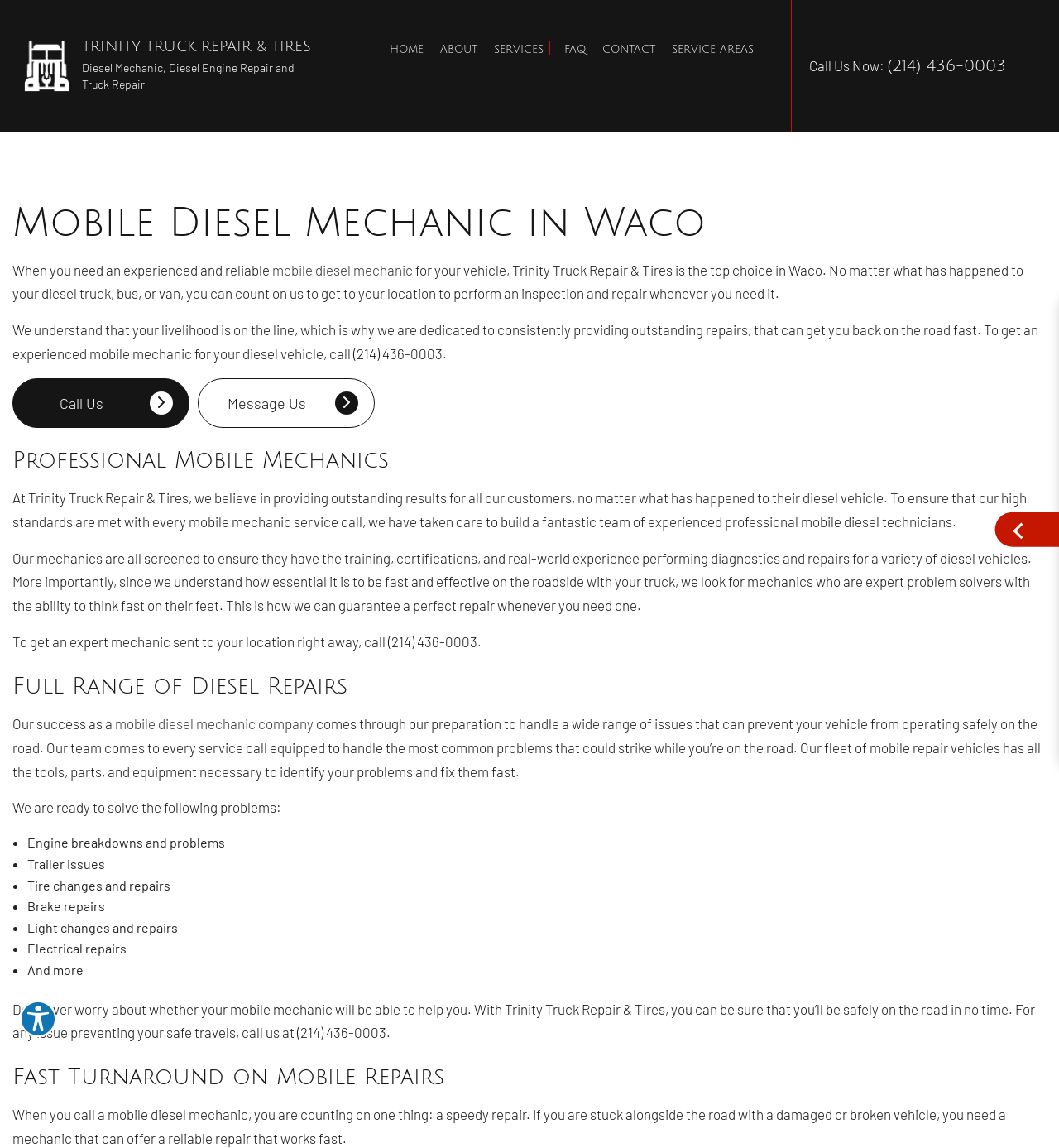Provide the bounding box coordinates of the UI element that matches the description: "Heavy Truck Engine Repair".

[0.389, 0.215, 0.595, 0.24]